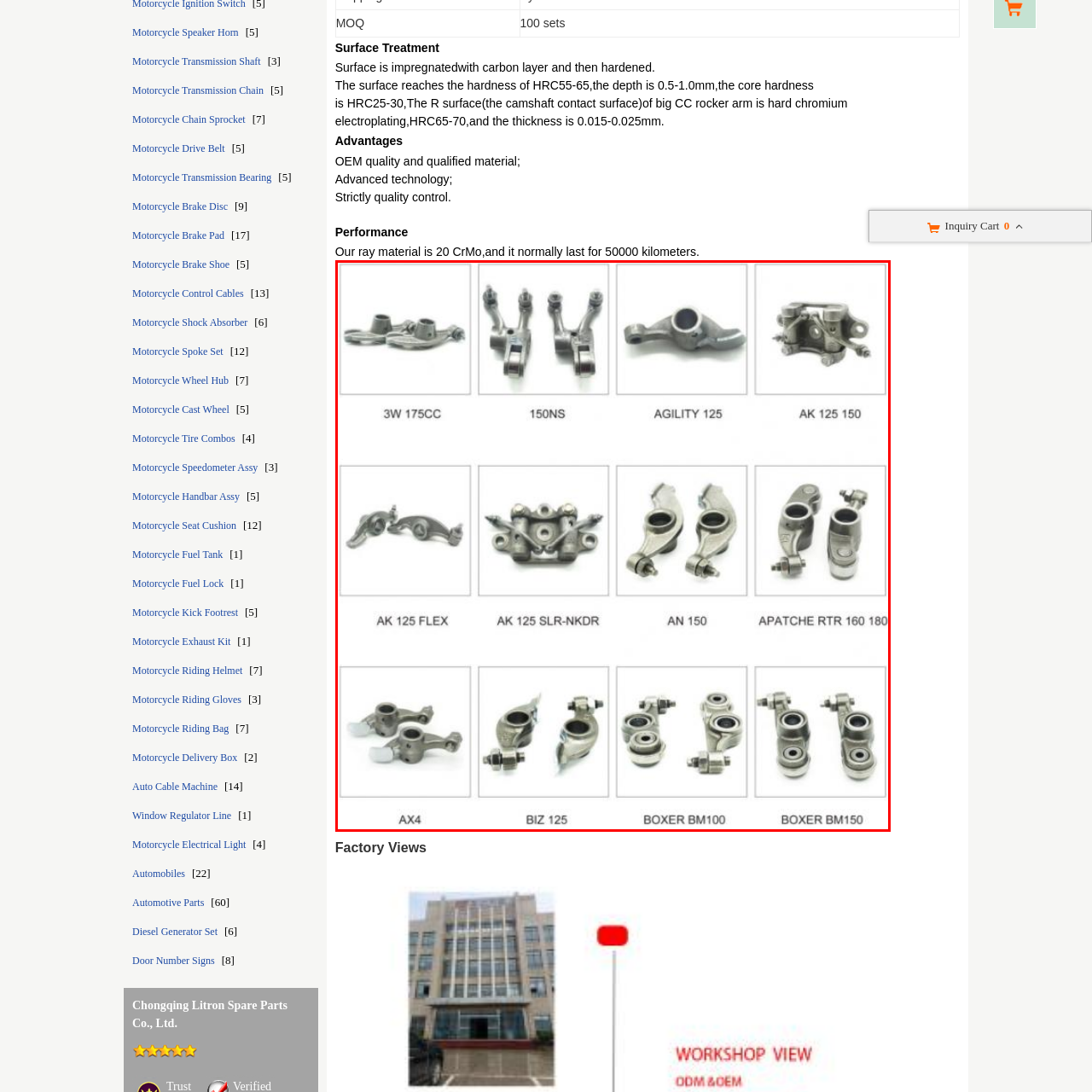Review the part of the image encased in the red box and give an elaborate answer to the question posed: What is the finish of the rocker arms?

The caption describes the rocker arms as having a shiny, metallic finish, which suggests a high-quality and durable material.